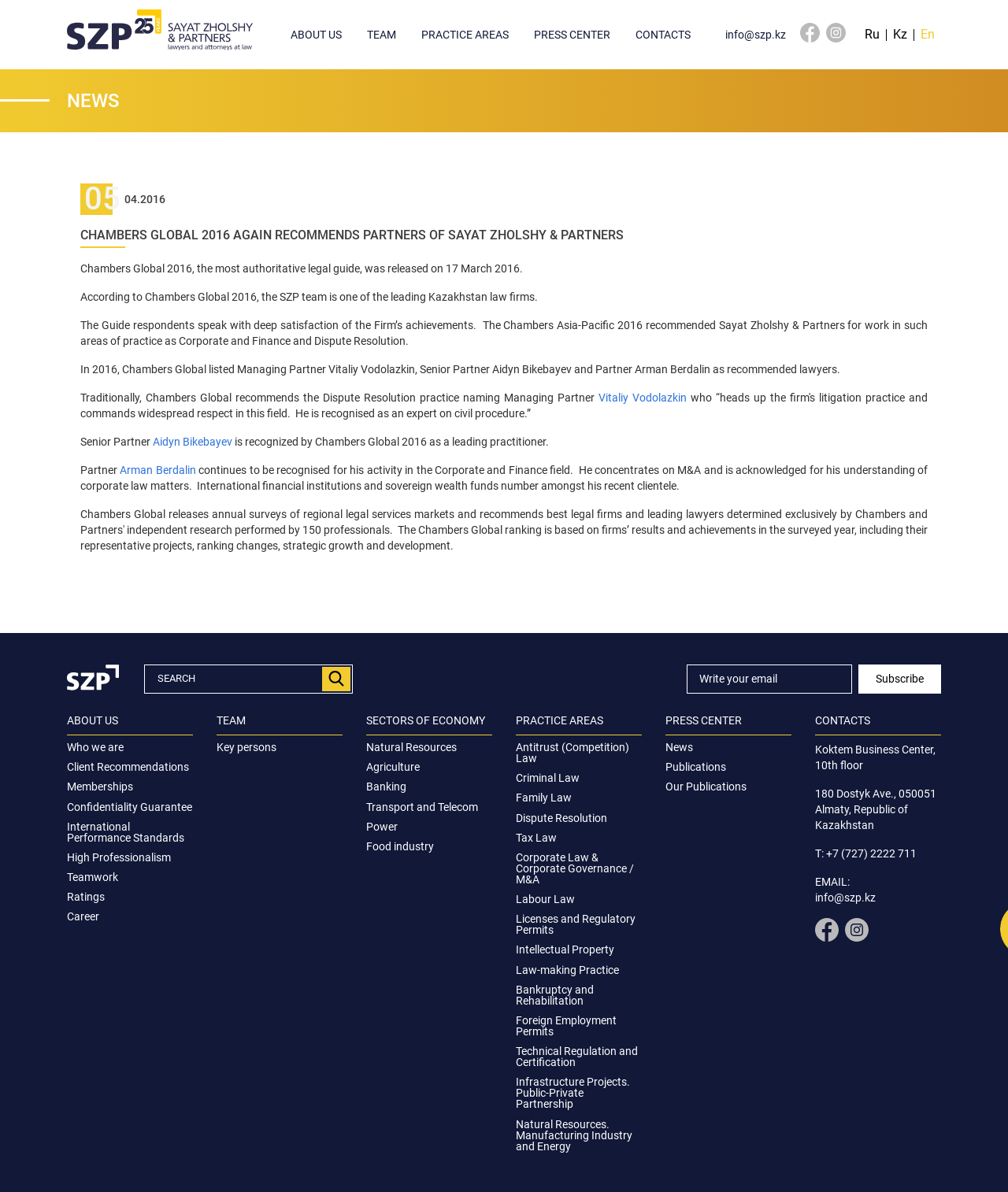What is the name of the partner mentioned in the news?
From the image, respond with a single word or phrase.

Vitaliy Vodolazkin